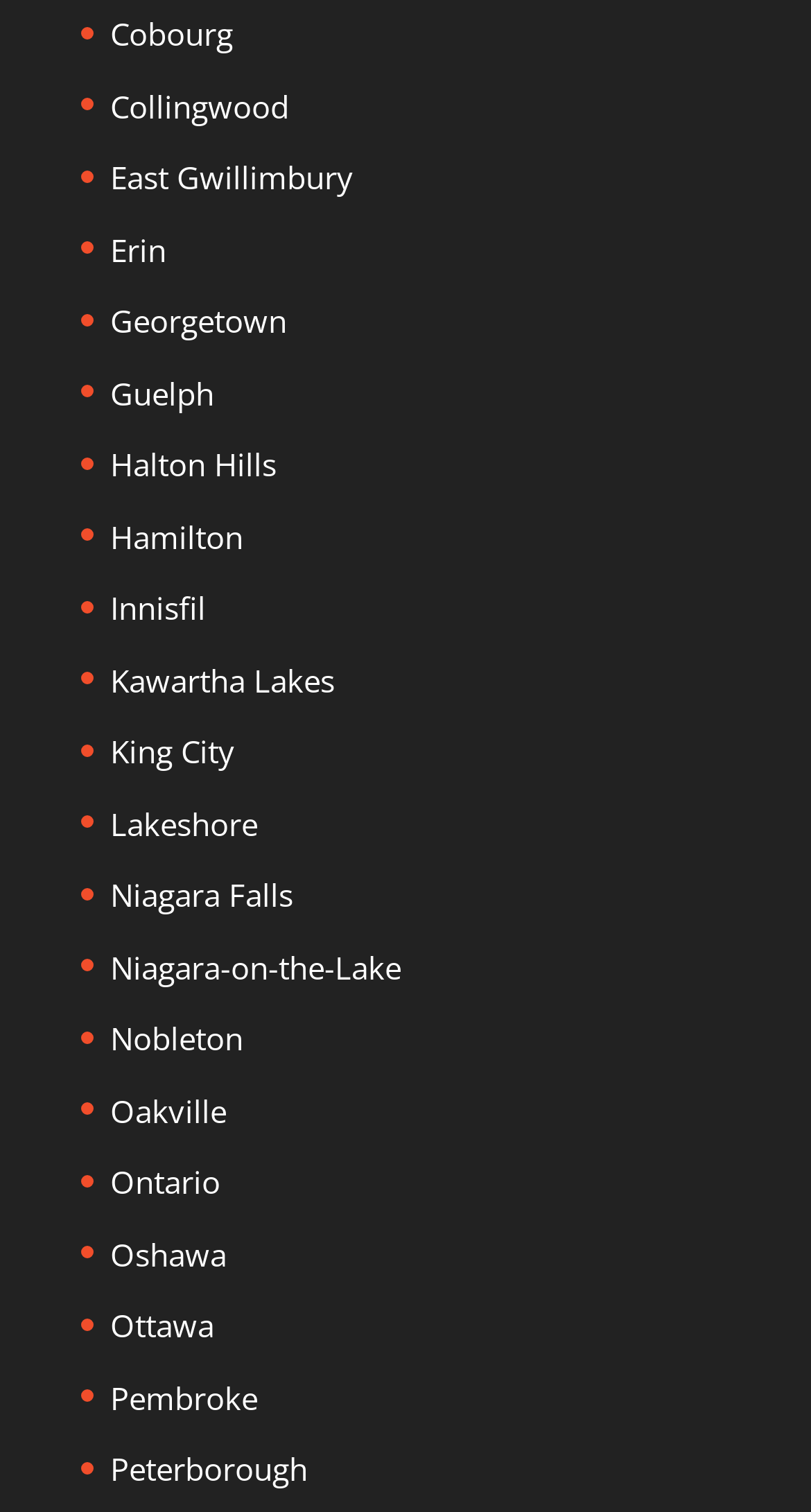Locate the bounding box coordinates of the region to be clicked to comply with the following instruction: "visit Cobourg". The coordinates must be four float numbers between 0 and 1, in the form [left, top, right, bottom].

[0.136, 0.008, 0.287, 0.036]